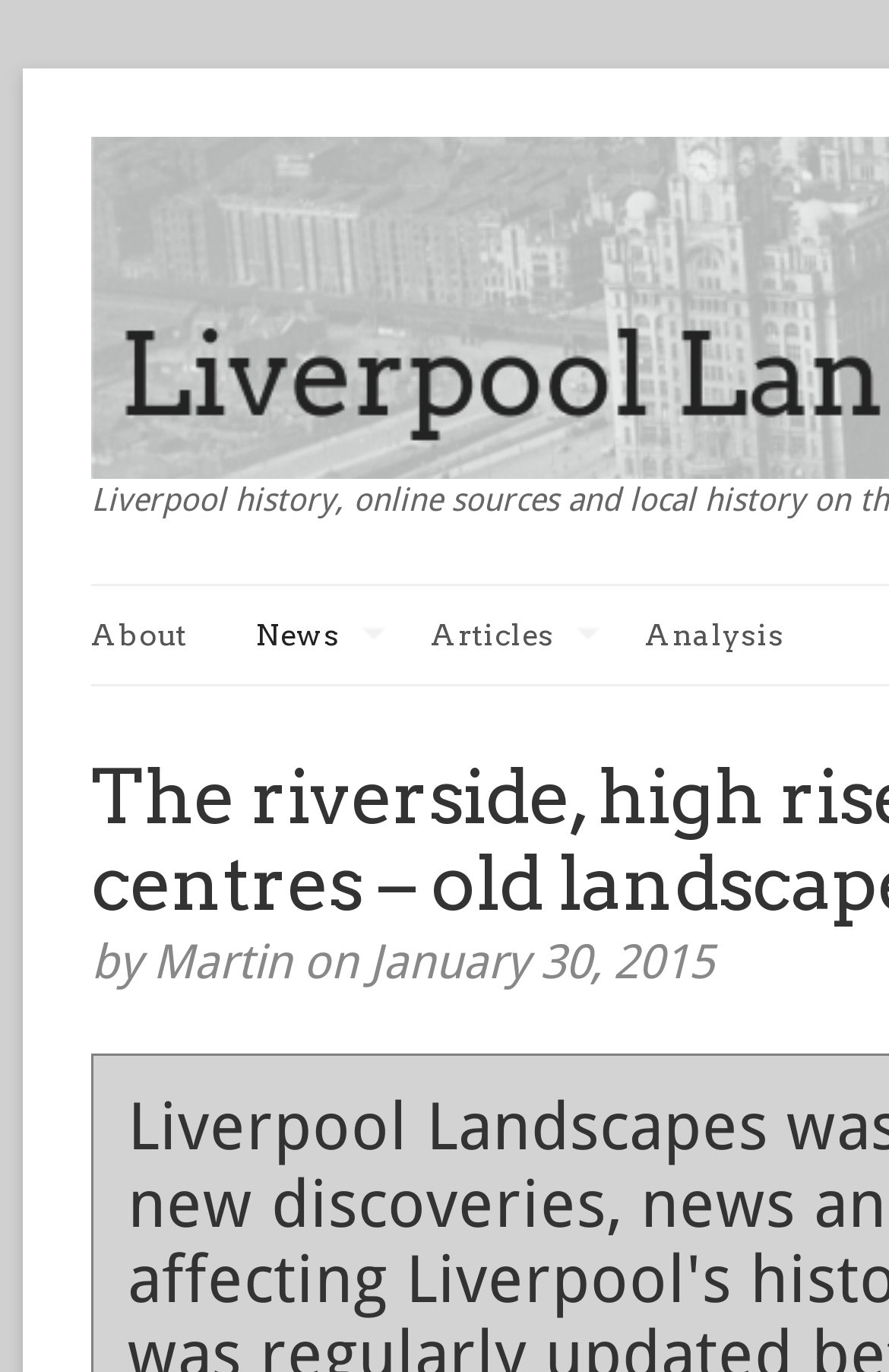Please determine the primary heading and provide its text.

The riverside, high rises and shopping centres – old landscapes of Liverpool